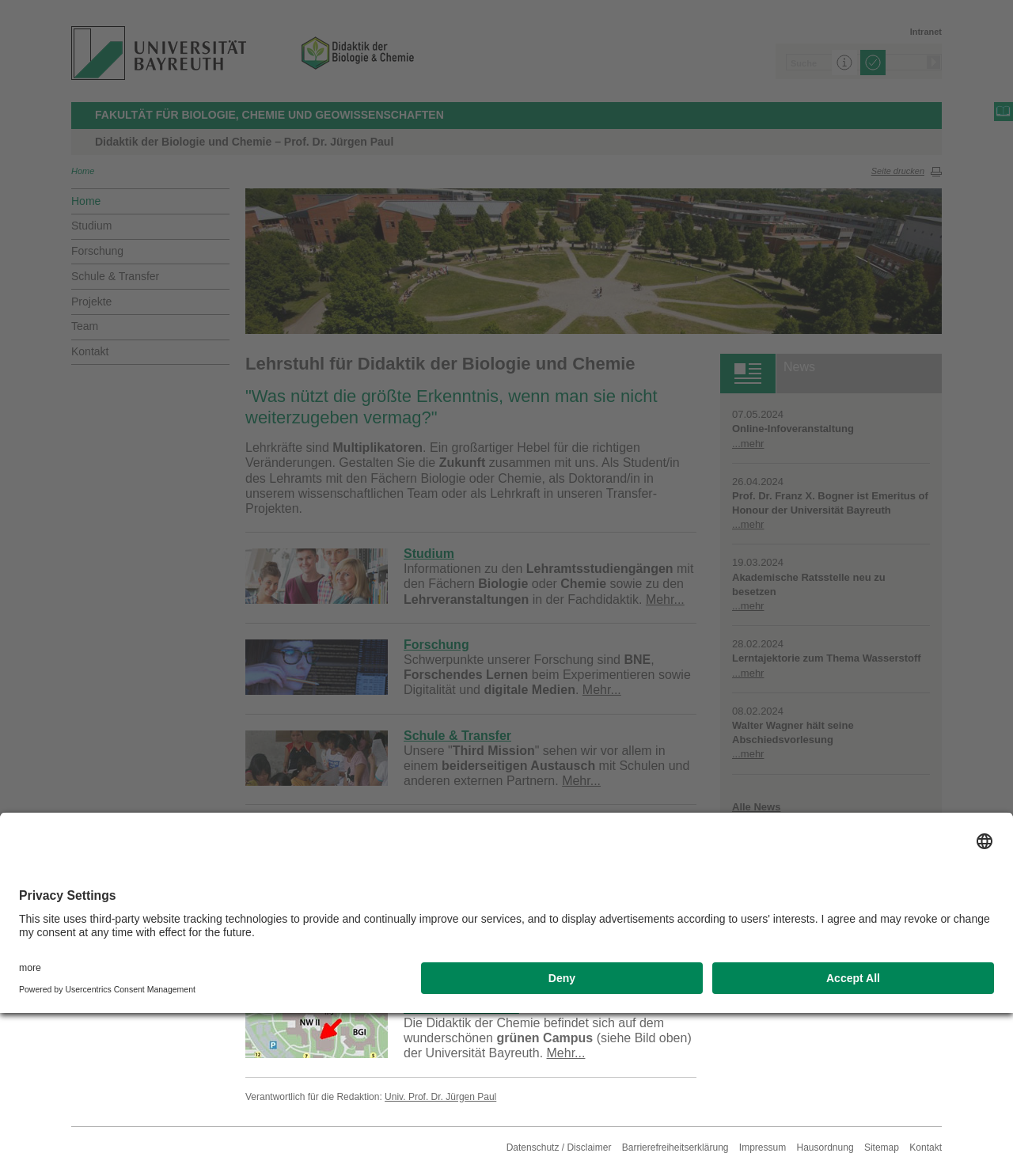What is the focus of the research in the department?
Answer the question with a single word or phrase derived from the image.

BNE, research-based learning, and digital media